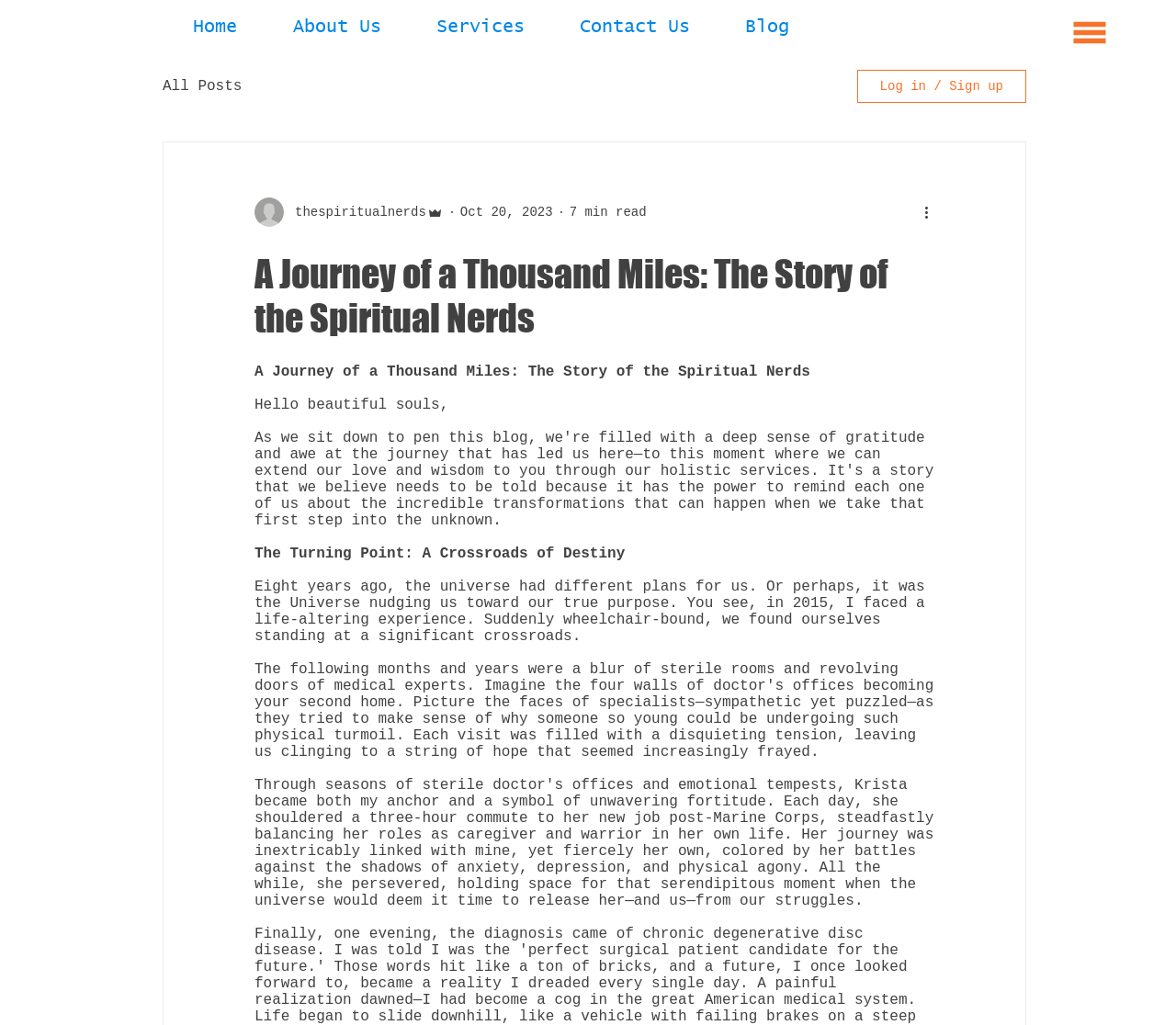Respond to the following query with just one word or a short phrase: 
How many buttons are there on the webpage?

3